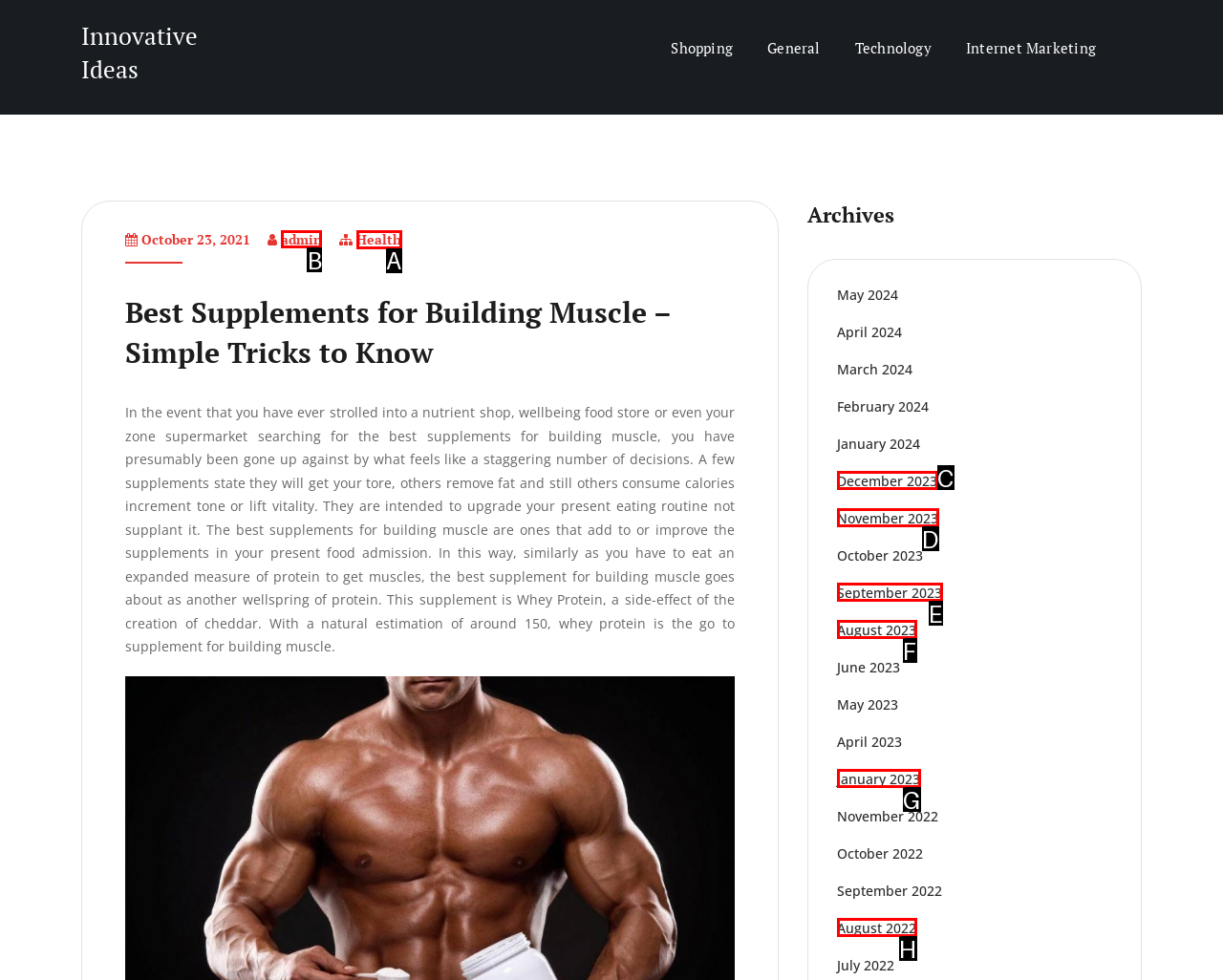Specify which UI element should be clicked to accomplish the task: Check the latest post by 'admin'. Answer with the letter of the correct choice.

B